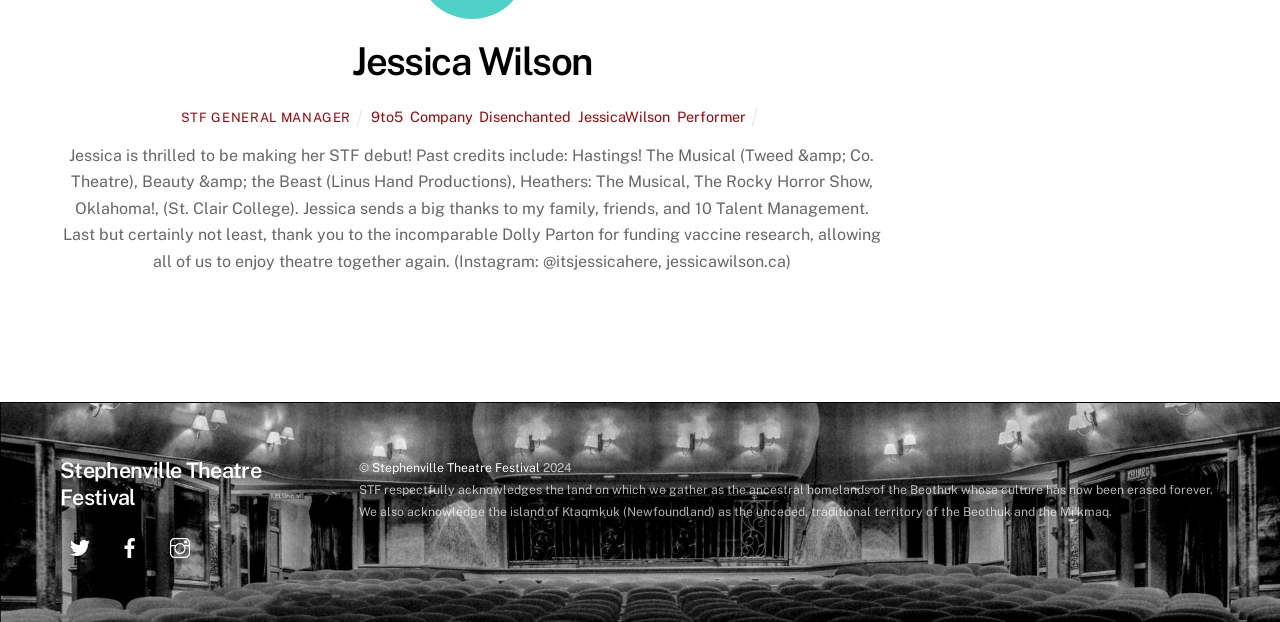Could you provide the bounding box coordinates for the portion of the screen to click to complete this instruction: "Visit Stephenville Theatre Festival's homepage"?

[0.047, 0.735, 0.204, 0.82]